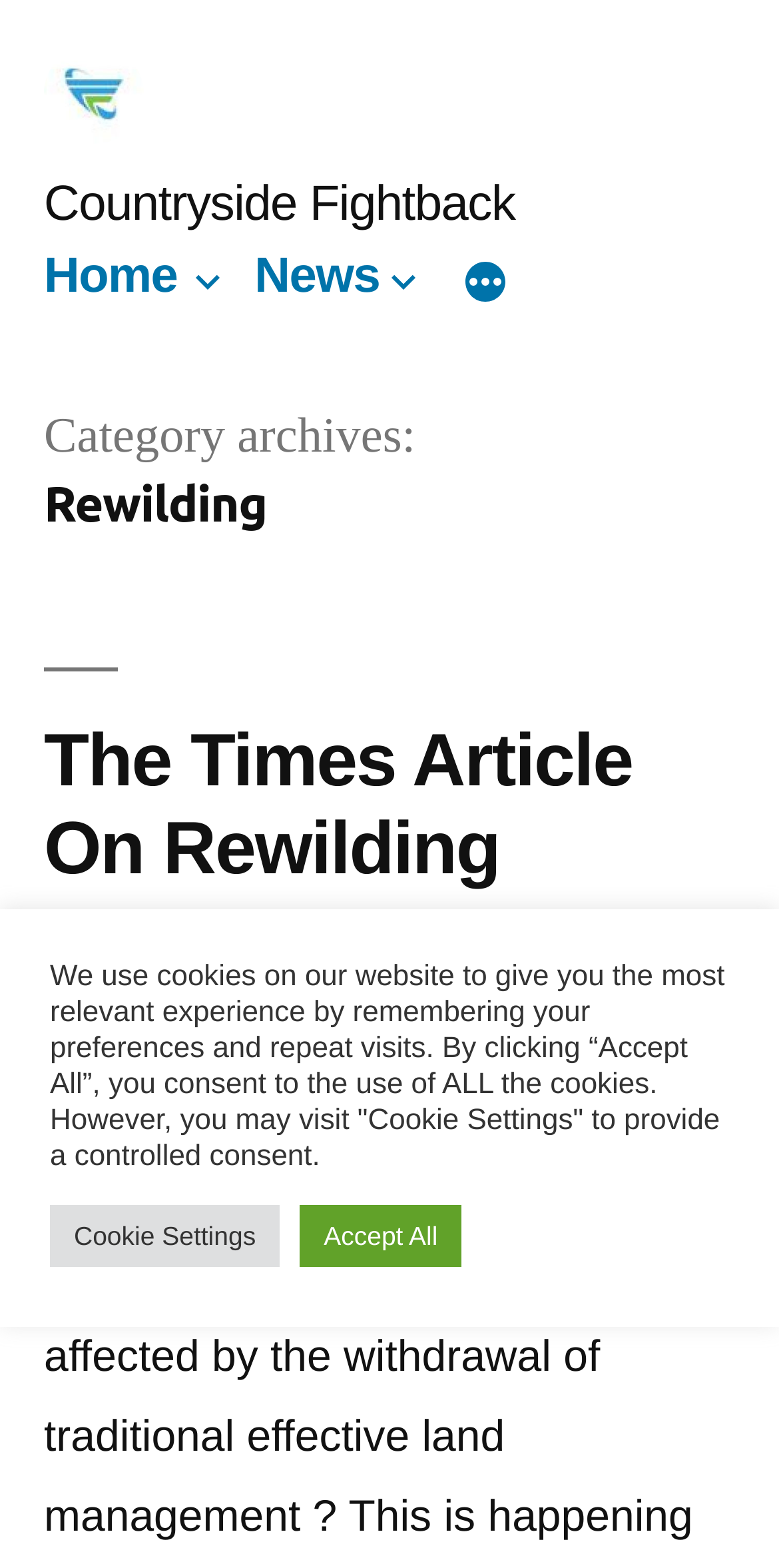Locate the bounding box coordinates of the area you need to click to fulfill this instruction: 'View the church address'. The coordinates must be in the form of four float numbers ranging from 0 to 1: [left, top, right, bottom].

None